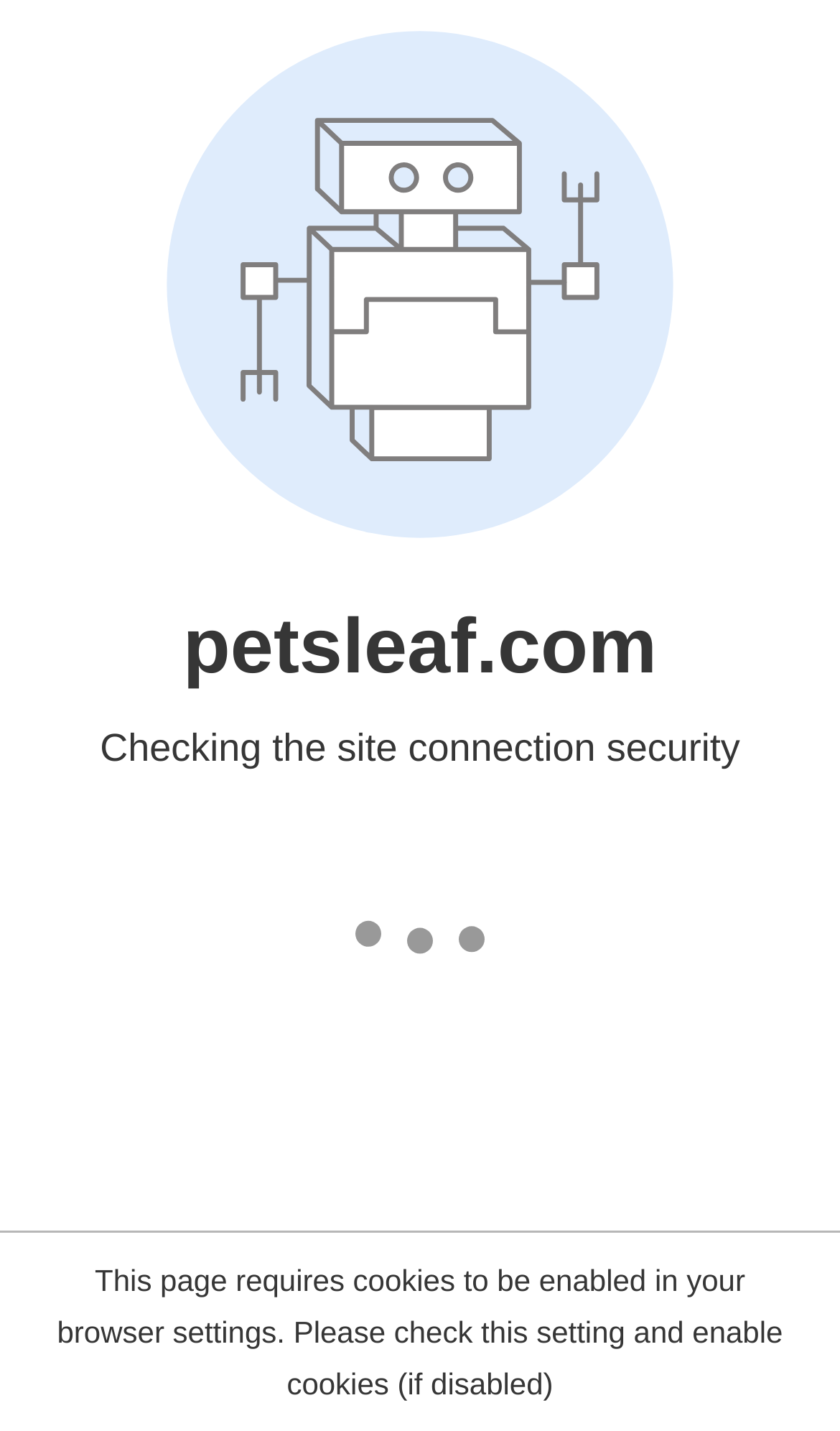What is the date of the article?
Using the image as a reference, give an elaborate response to the question.

The StaticText 'August 6, 2023' within the time element indicates the date of the article. This information is likely important for readers to know when the article was published.